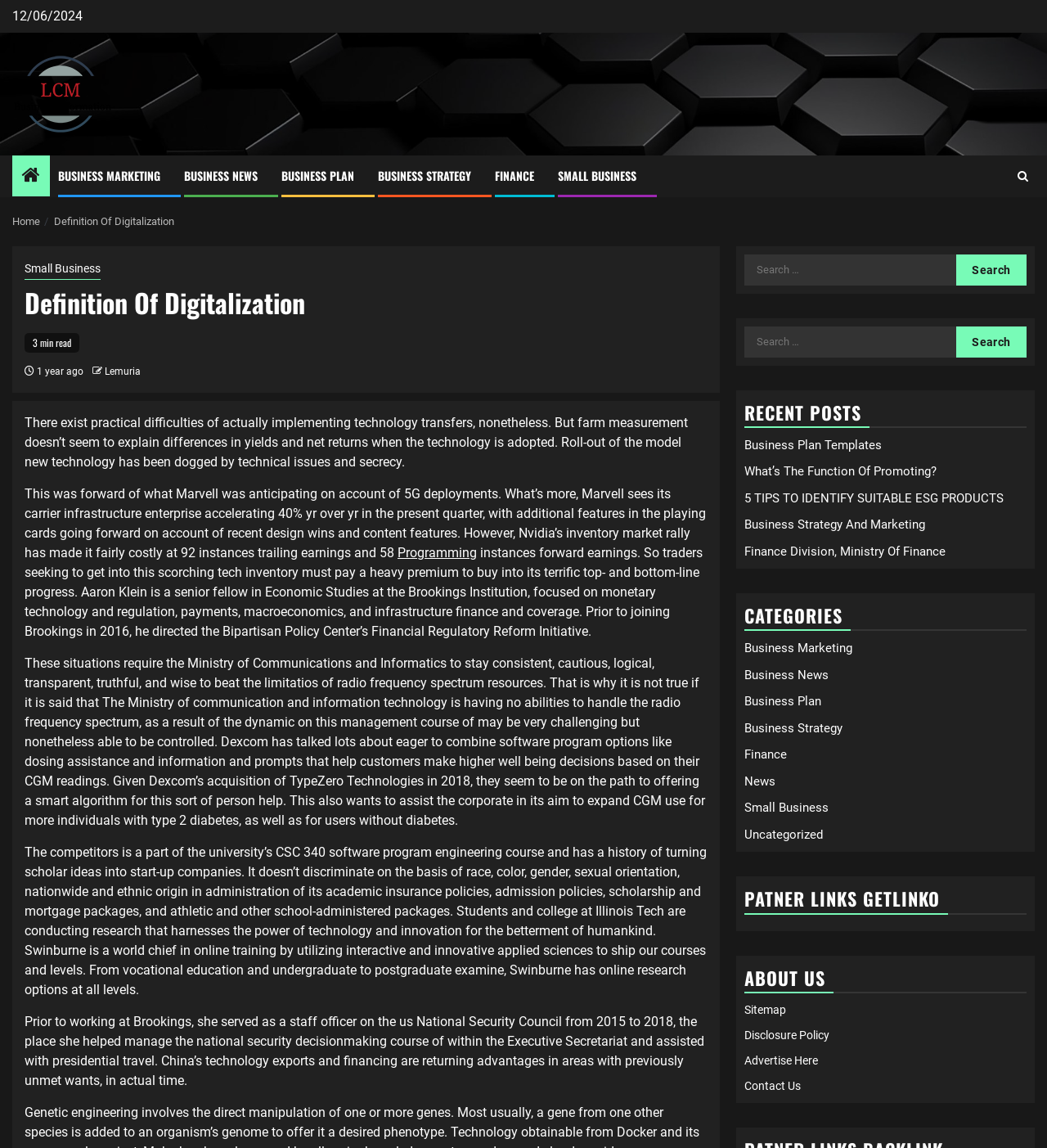Can you find and provide the main heading text of this webpage?

Definition Of Digitalization